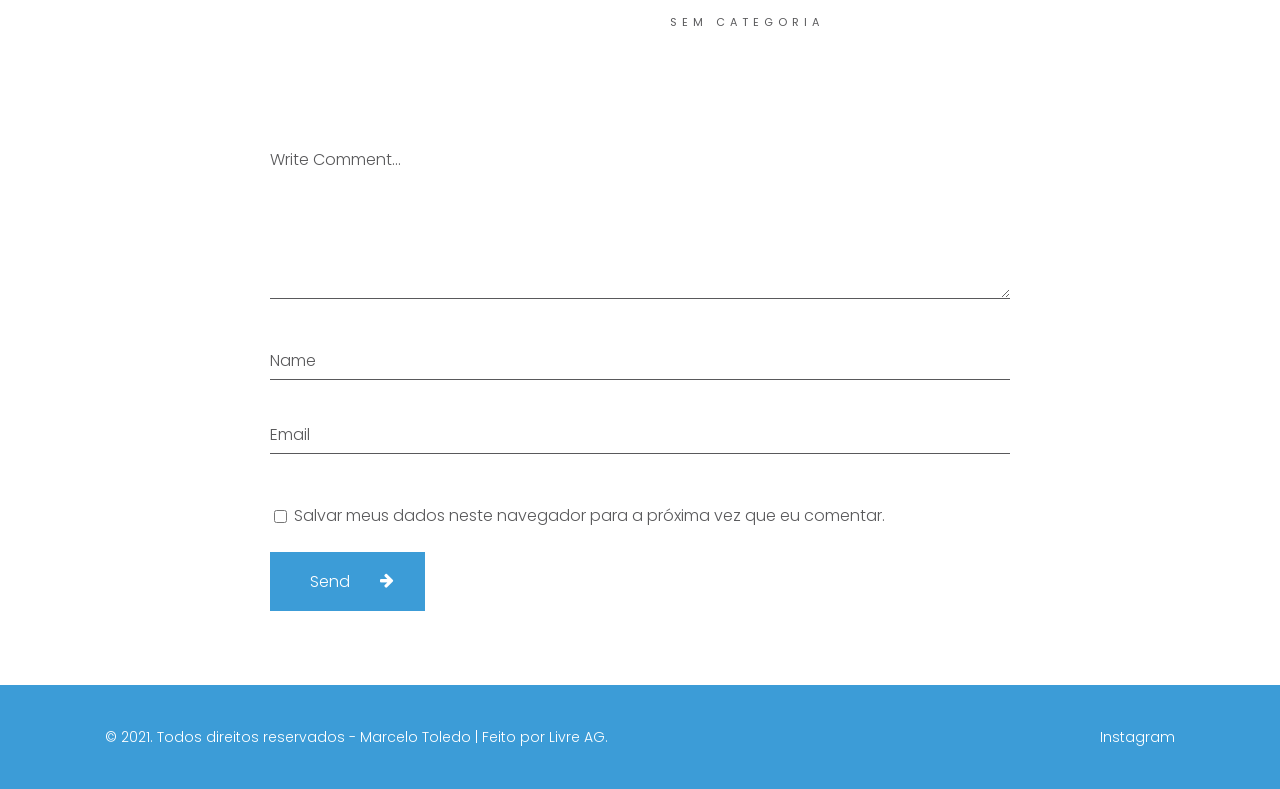Based on the element description For the Public, identify the bounding box coordinates for the UI element. The coordinates should be in the format (top-left x, top-left y, bottom-right x, bottom-right y) and within the 0 to 1 range.

None